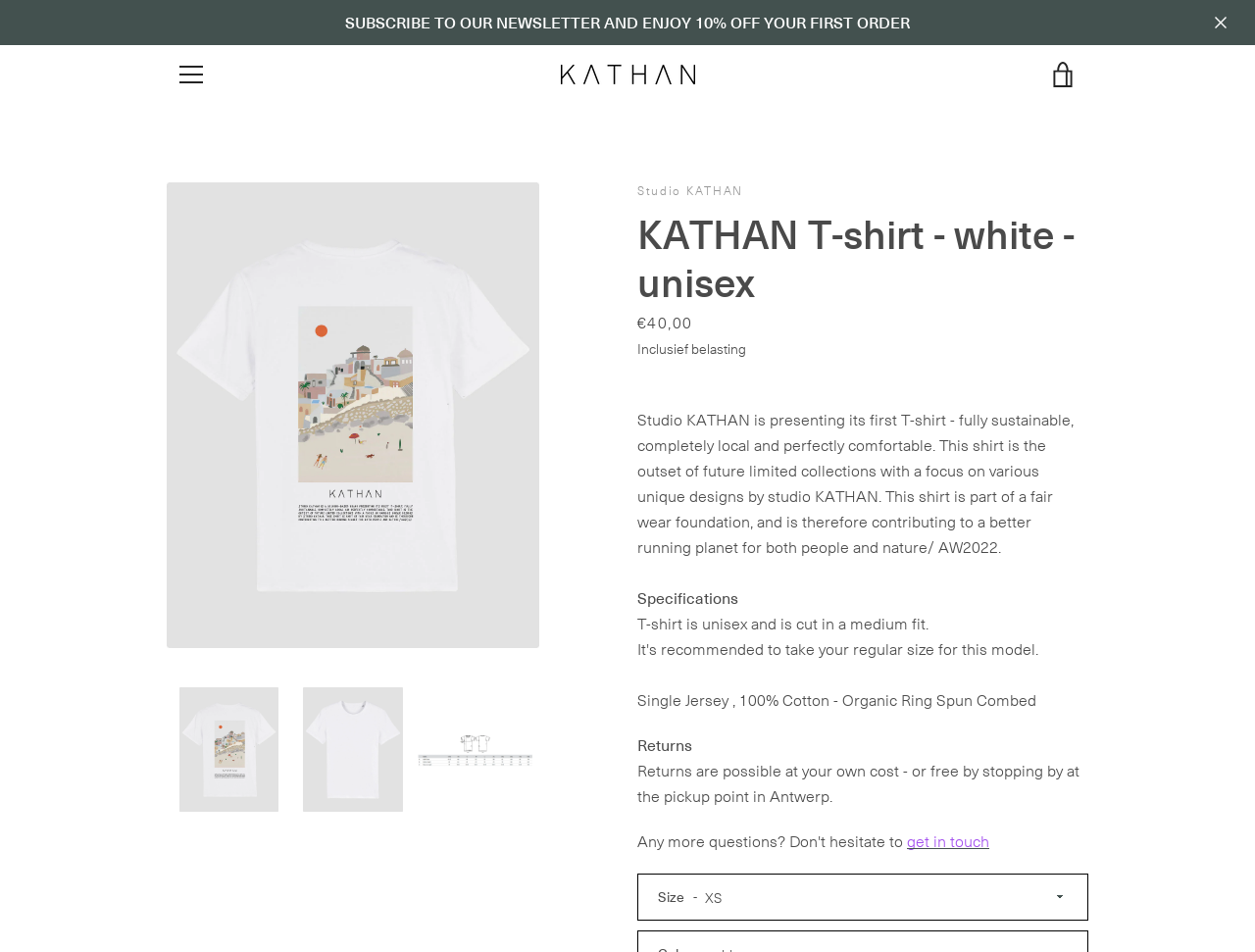Please identify the bounding box coordinates of the element on the webpage that should be clicked to follow this instruction: "Get in touch". The bounding box coordinates should be given as four float numbers between 0 and 1, formatted as [left, top, right, bottom].

[0.723, 0.872, 0.788, 0.894]